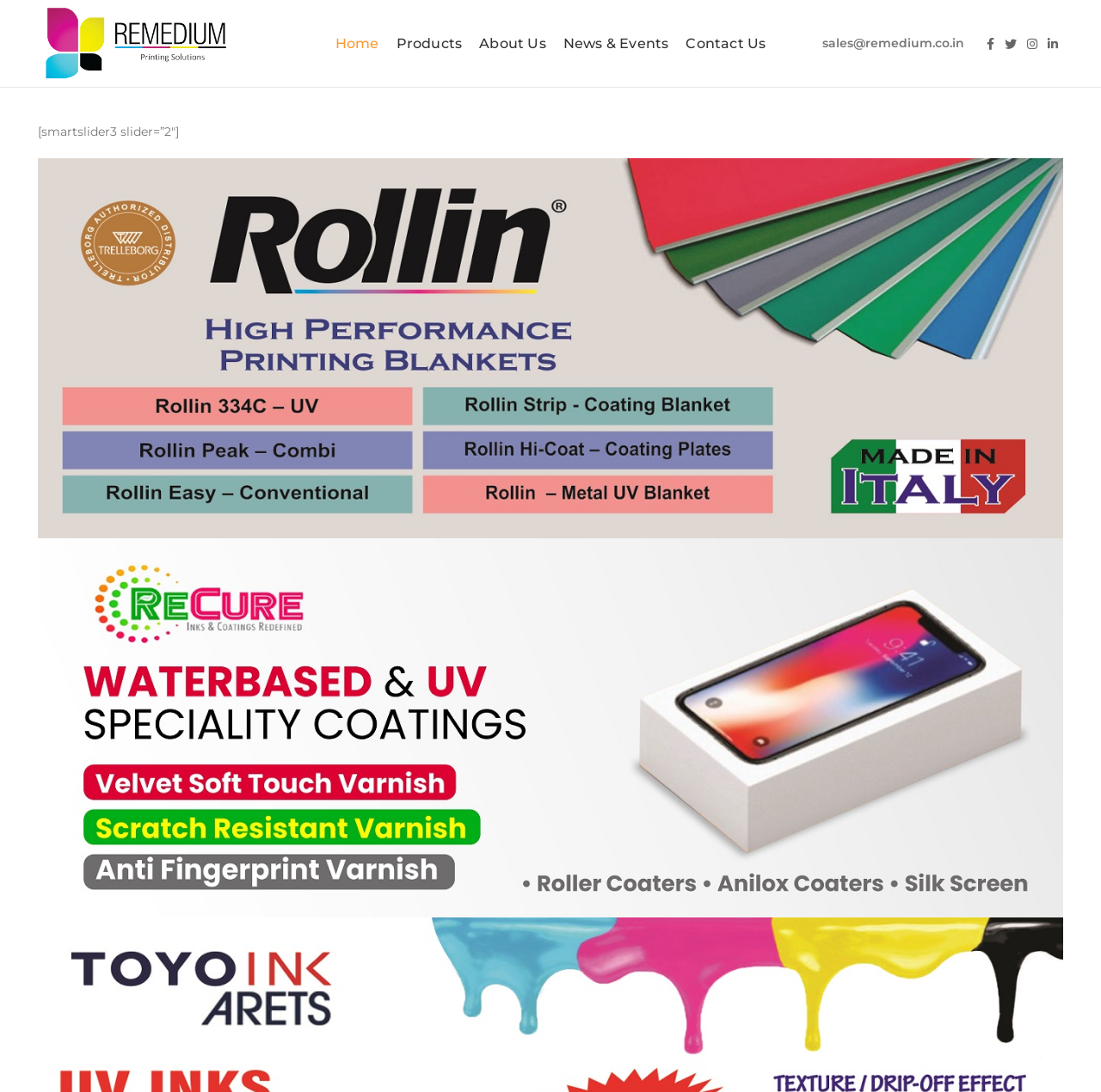Provide the bounding box coordinates of the HTML element this sentence describes: "News & Events".

[0.504, 0.024, 0.615, 0.056]